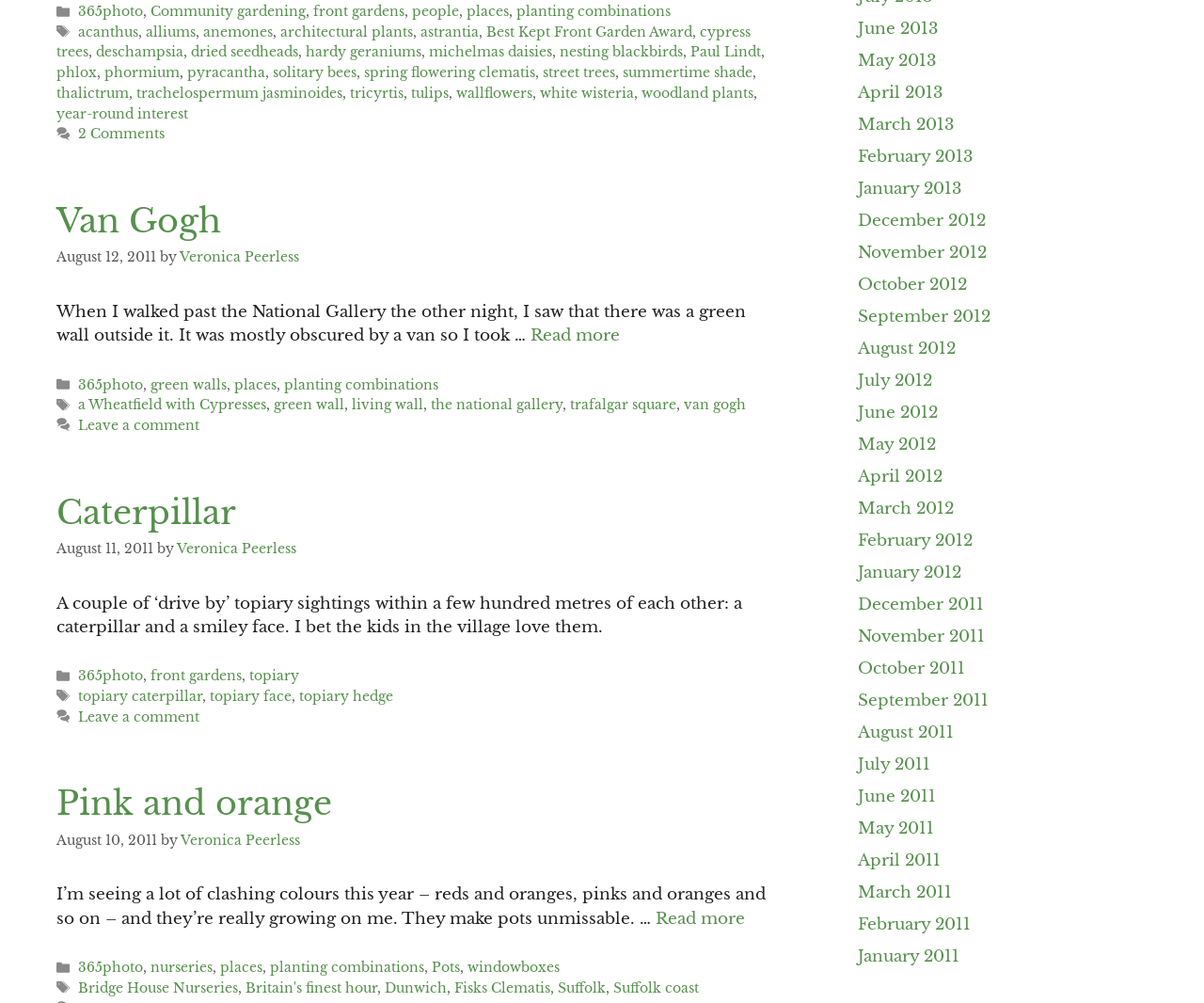Pinpoint the bounding box coordinates for the area that should be clicked to perform the following instruction: "View the '365photo' category".

[0.065, 0.003, 0.119, 0.02]